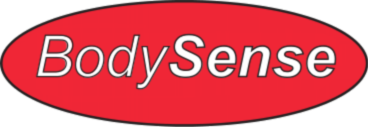Outline with detail what the image portrays.

The image prominently features the logo for "BodySense," which is displayed in a striking oval shape with a bold red background. The name "BodySense" is presented in a clear, modern font, where "Body" is in white and "Sense" is in a lighter shade, emphasizing the brand's identity. This logo is part of an announcement indicating that the BodySense website is currently under construction, indicating a focus on development and upcoming products for potential customers. The overall aesthetic combines simplicity and clarity, aimed at conveying an engaging and professional image as the brand prepares for future marketing efforts.